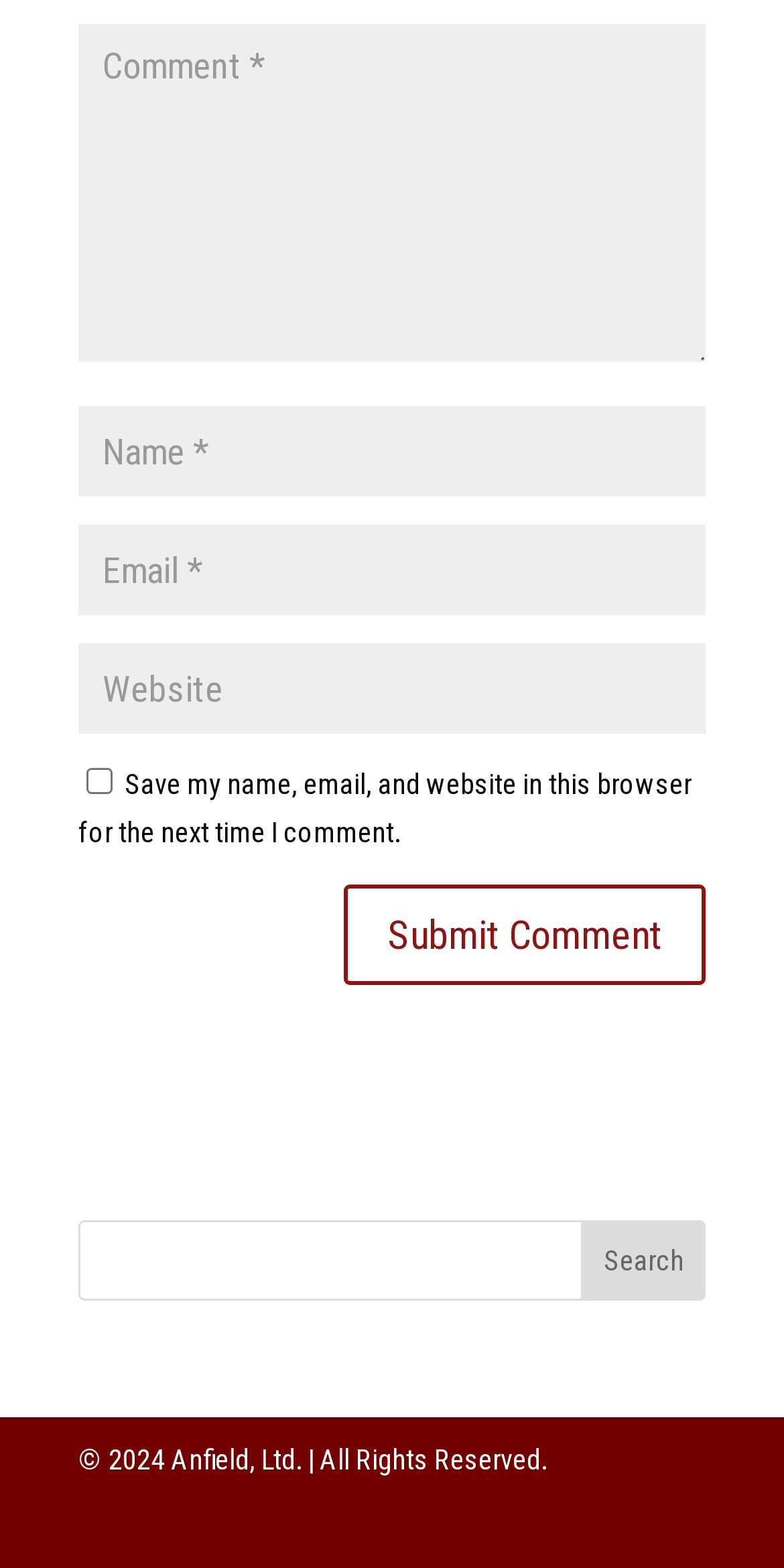Determine the bounding box coordinates (top-left x, top-left y, bottom-right x, bottom-right y) of the UI element described in the following text: input value="Email *" aria-describedby="email-notes" name="email"

[0.1, 0.334, 0.9, 0.392]